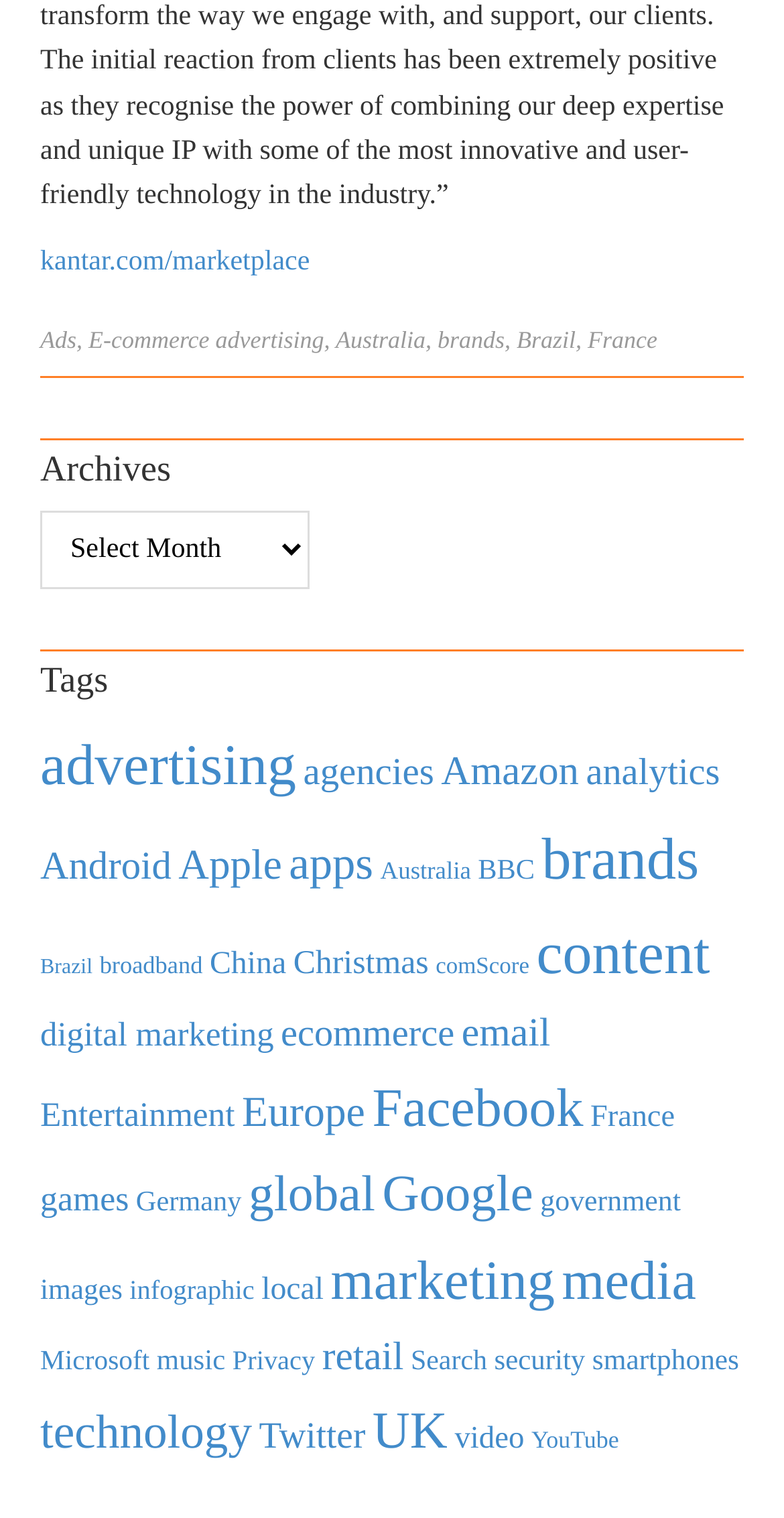Answer the question in one word or a short phrase:
What is the second category in the 'Archives' section?

agencies